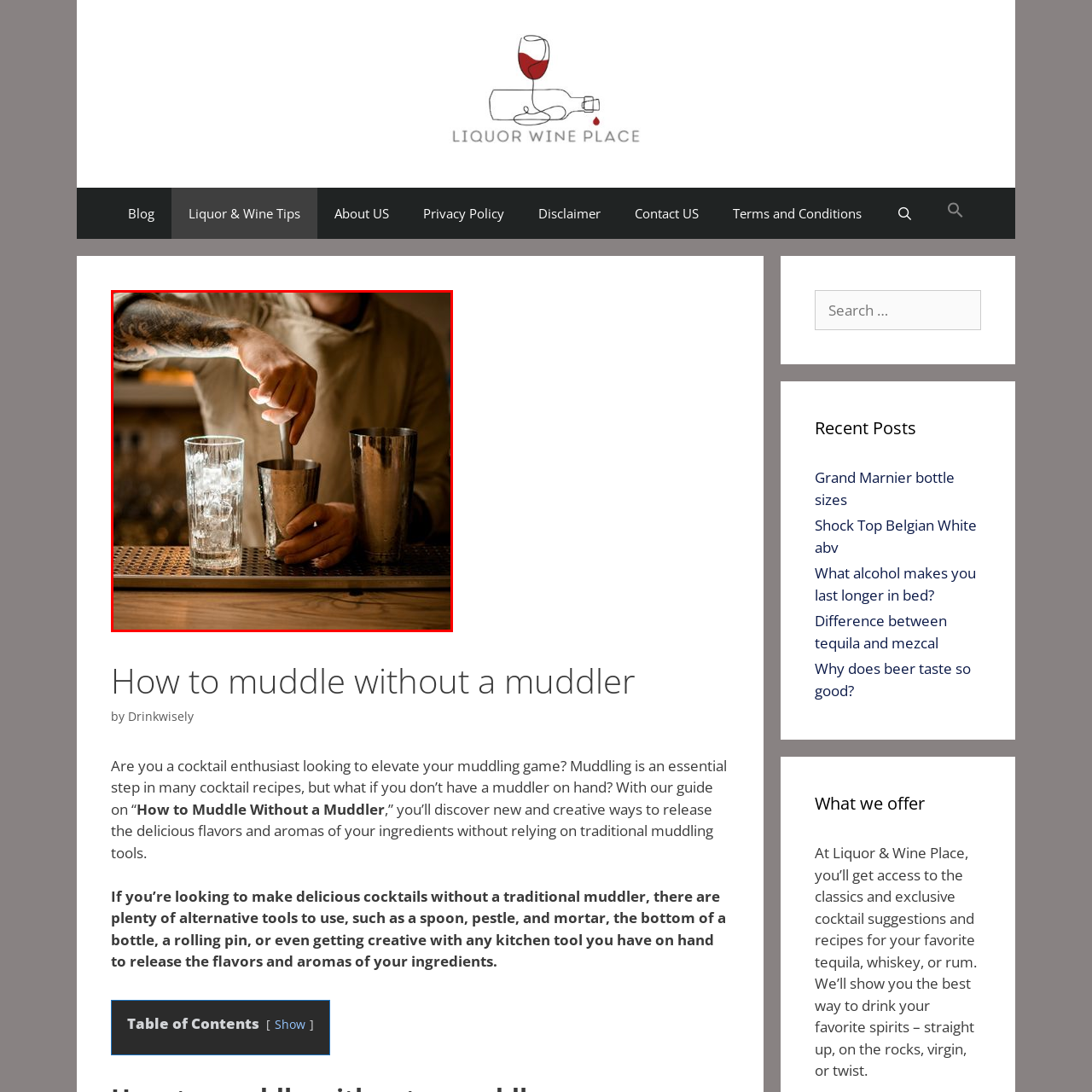Check the area bordered by the red box and provide a single word or phrase as the answer to the question: What is on the bar top?

A tall glass filled with ice